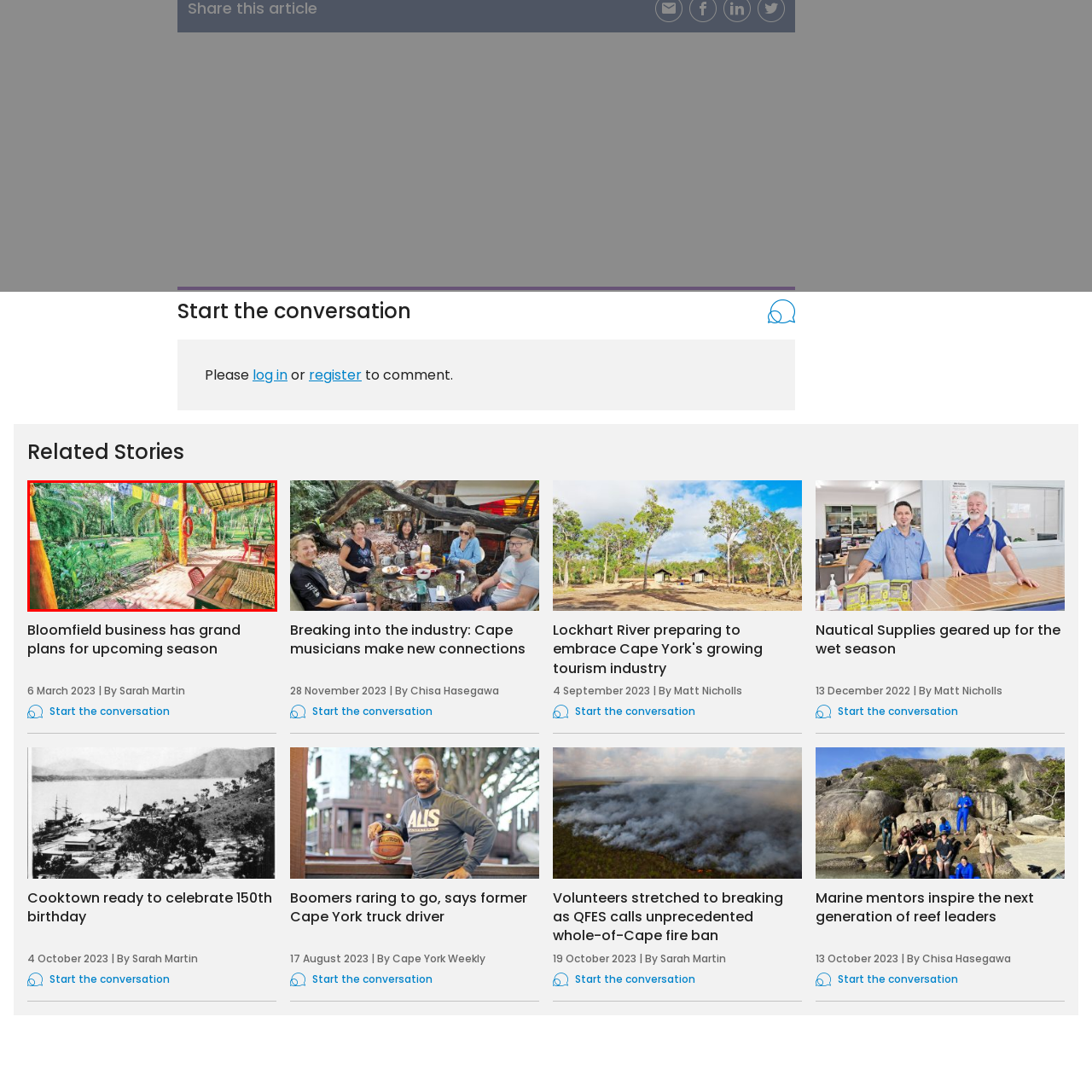Give an in-depth description of the image highlighted with the red boundary.

This image showcases a tranquil outdoor setting featuring a covered patio area adorned with vibrant traditional prayer flags gently swaying in the breeze. The scene is lush with greenery, depicting well-maintained foliage that creates a serene atmosphere conducive to relaxation. On the patio, there is a rustic wooden table accompanied by red chairs, inviting visitors to enjoy a meal or gather for conversation in the peaceful environment. The bright daylight enhances the vibrant colors of the surroundings, while a hint of landscaping can be seen in the background, suggesting a well-kept garden area. Overall, this idyllic location is perfect for those seeking a harmonious blend of nature and comfort, captured beautifully in this snapshot associated with a story highlighting the "Bloomfield business has grand plans for the upcoming season."